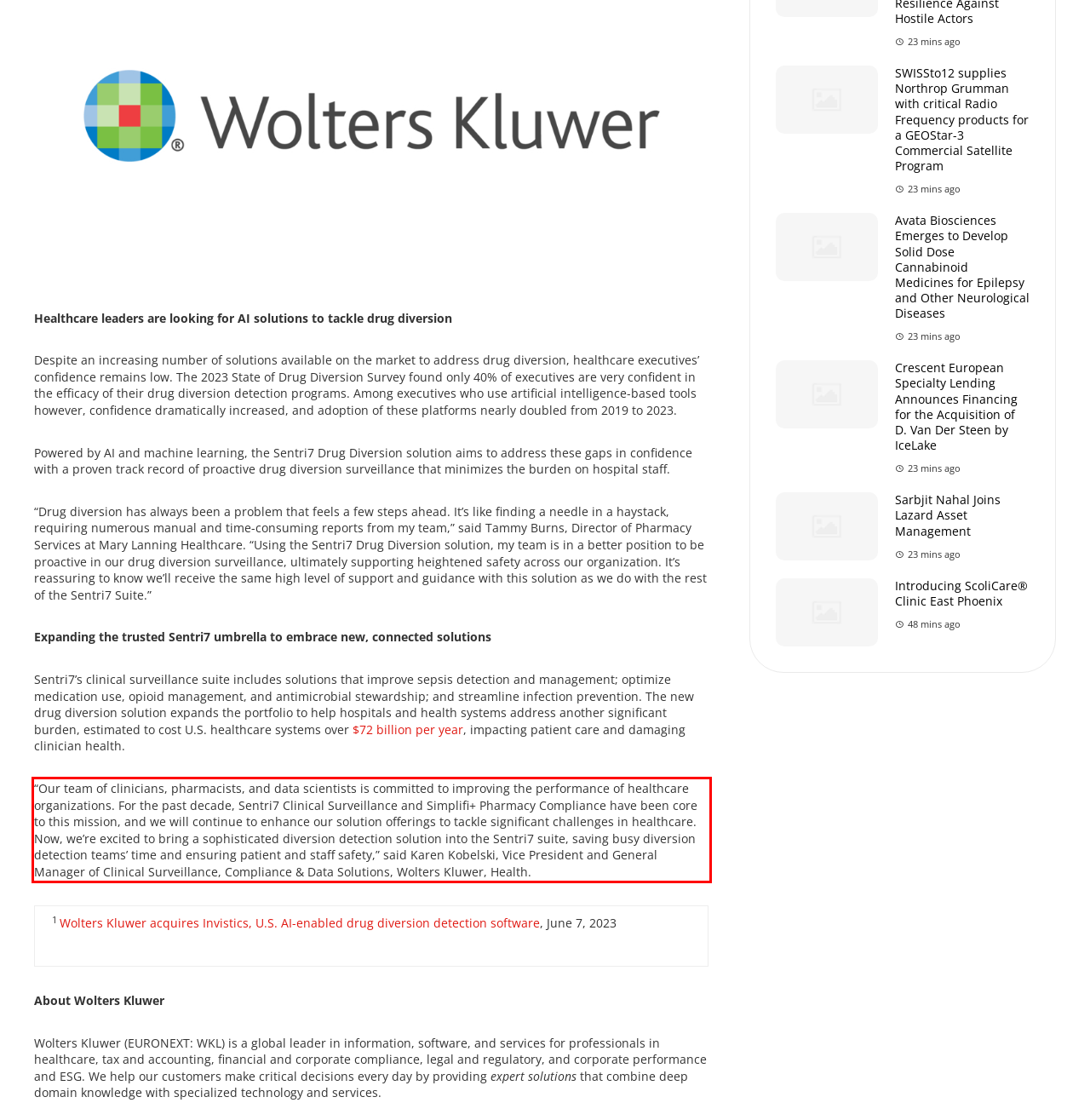Review the webpage screenshot provided, and perform OCR to extract the text from the red bounding box.

“Our team of clinicians, pharmacists, and data scientists is committed to improving the performance of healthcare organizations. For the past decade, Sentri7 Clinical Surveillance and Simplifi+ Pharmacy Compliance have been core to this mission, and we will continue to enhance our solution offerings to tackle significant challenges in healthcare. Now, we’re excited to bring a sophisticated diversion detection solution into the Sentri7 suite, saving busy diversion detection teams’ time and ensuring patient and staff safety,” said Karen Kobelski, Vice President and General Manager of Clinical Surveillance, Compliance & Data Solutions, Wolters Kluwer, Health.